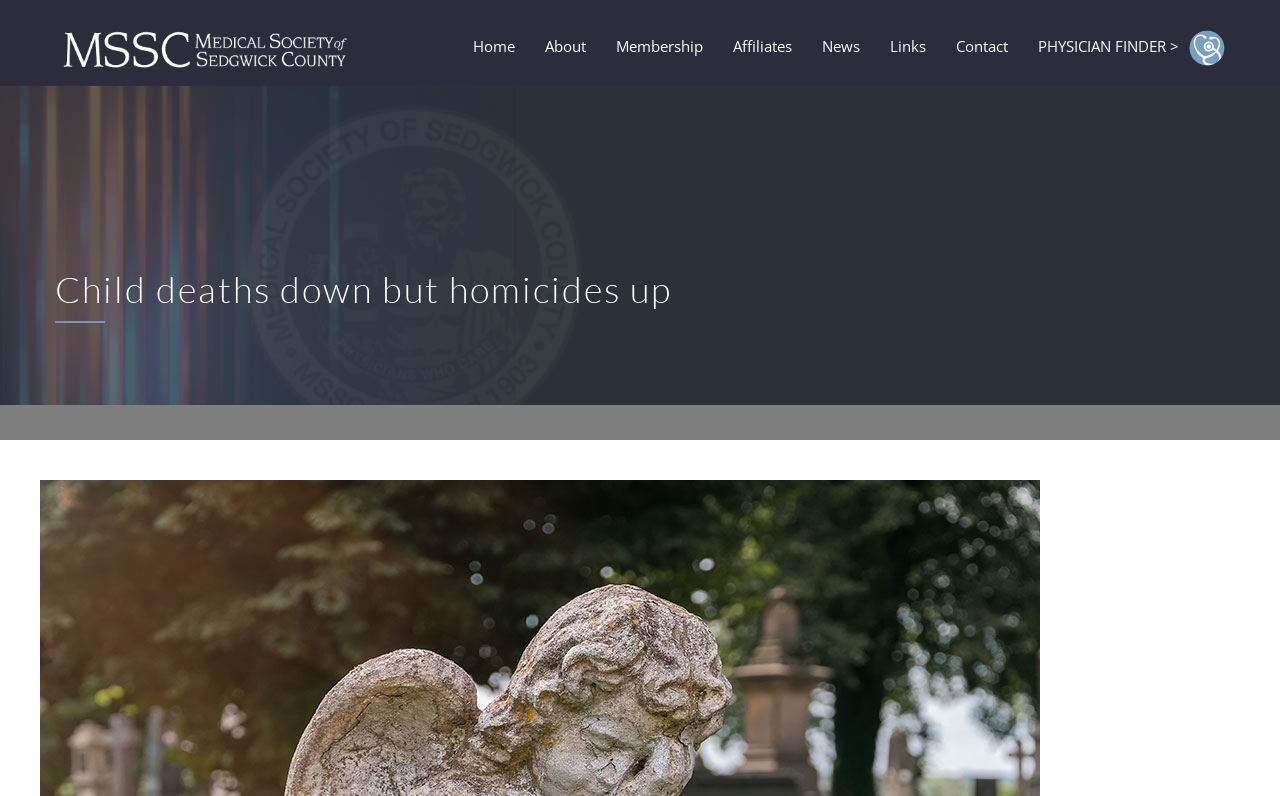How many navigation links are there?
Answer the question with a thorough and detailed explanation.

I counted the number of links in the top navigation bar, which includes 'Home', 'About', 'Membership', 'Affiliates', 'News', 'Links', 'Contact', and 'PHYSICIAN FINDER >'.